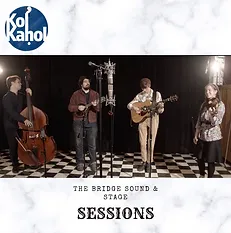Thoroughly describe everything you see in the image.

The image features a musical performance titled "The Bridge Sound & Stage Sessions" by the group KohKahol. It showcases four musicians: a bassist, a banjo player, a guitarist, and a violinist, all engaged in a lively ensemble. The backdrop is a classic black and white checkered floor, enhancing the artistic atmosphere of the performance space. The group's name, KohKahol, is prominently displayed in a circular blue logo at the top left, adding a contemporary flair to the visual. The session represents a creative blend of various musical traditions, reflecting the group’s innovative spirit as they work towards their debut full-length release scheduled for 2023.